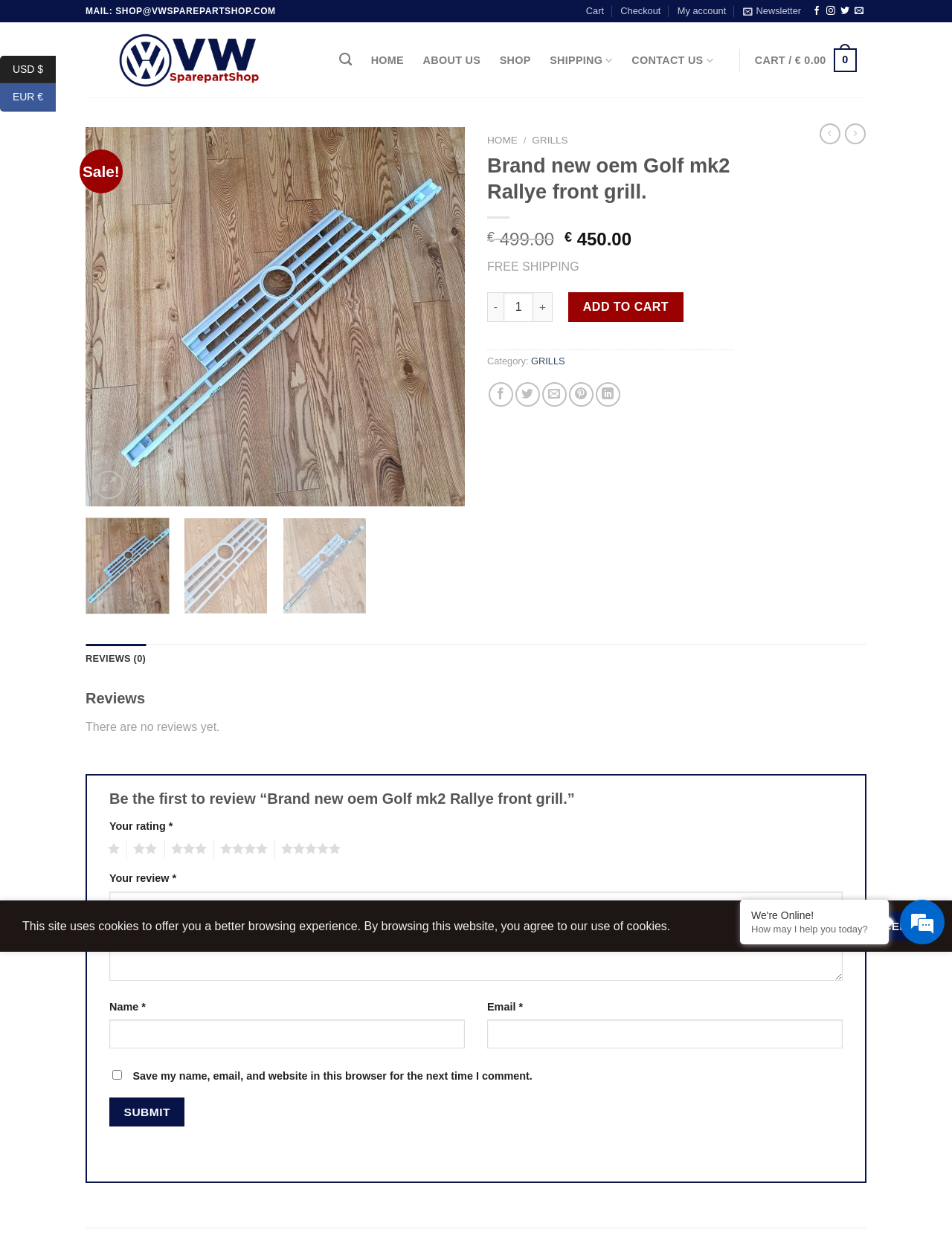What is the minimum quantity required to add this product to the cart?
We need a detailed and meticulous answer to the question.

The minimum quantity required to add this product to the cart can be found in the product description section, where the quantity input field has a minimum value of 1.